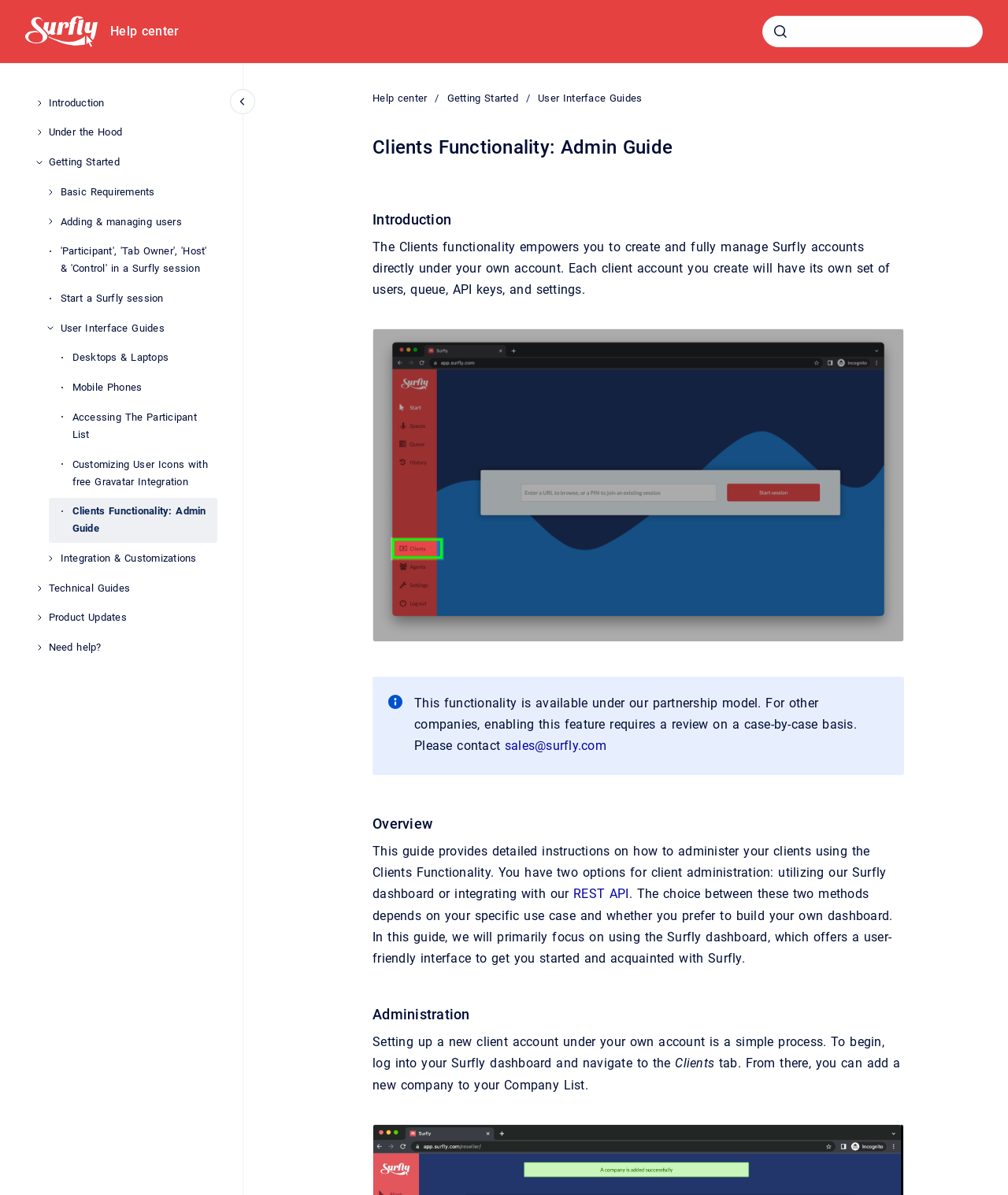Determine the bounding box coordinates of the clickable region to follow the instruction: "Click on the 'Silicone Emulsion overview: definition, types, how to choose?' link".

None